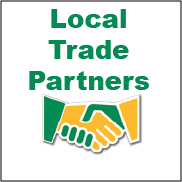Describe all the elements visible in the image meticulously.

The image features the logo of "Local Trade Partners," prominently displayed with bold green text that reads "Local Trade Partners." Below the text, a colorful graphic illustration of two hands shaking symbolizes collaboration and partnership. The left hand is green, representing growth and community, while the right hand is yellow, suggesting positivity and opportunity. This logo emphasizes the organization's mission to support and connect local businesses, fostering an environment of mutual assistance and trade within the community.